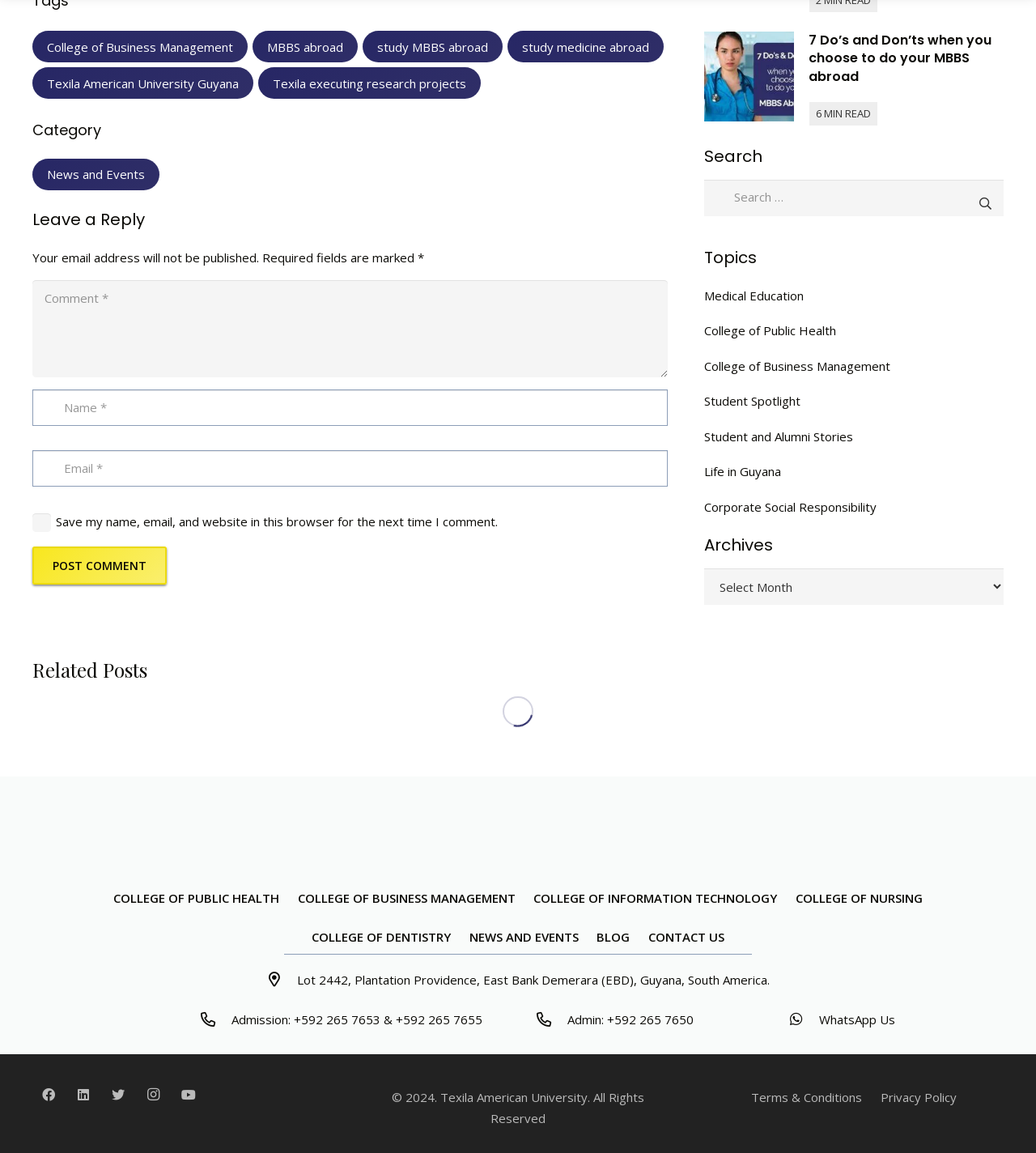Indicate the bounding box coordinates of the element that needs to be clicked to satisfy the following instruction: "Read the article '7 Do’s and Don’ts when you choose to do your MBBS abroad'". The coordinates should be four float numbers between 0 and 1, i.e., [left, top, right, bottom].

[0.68, 0.027, 0.766, 0.105]